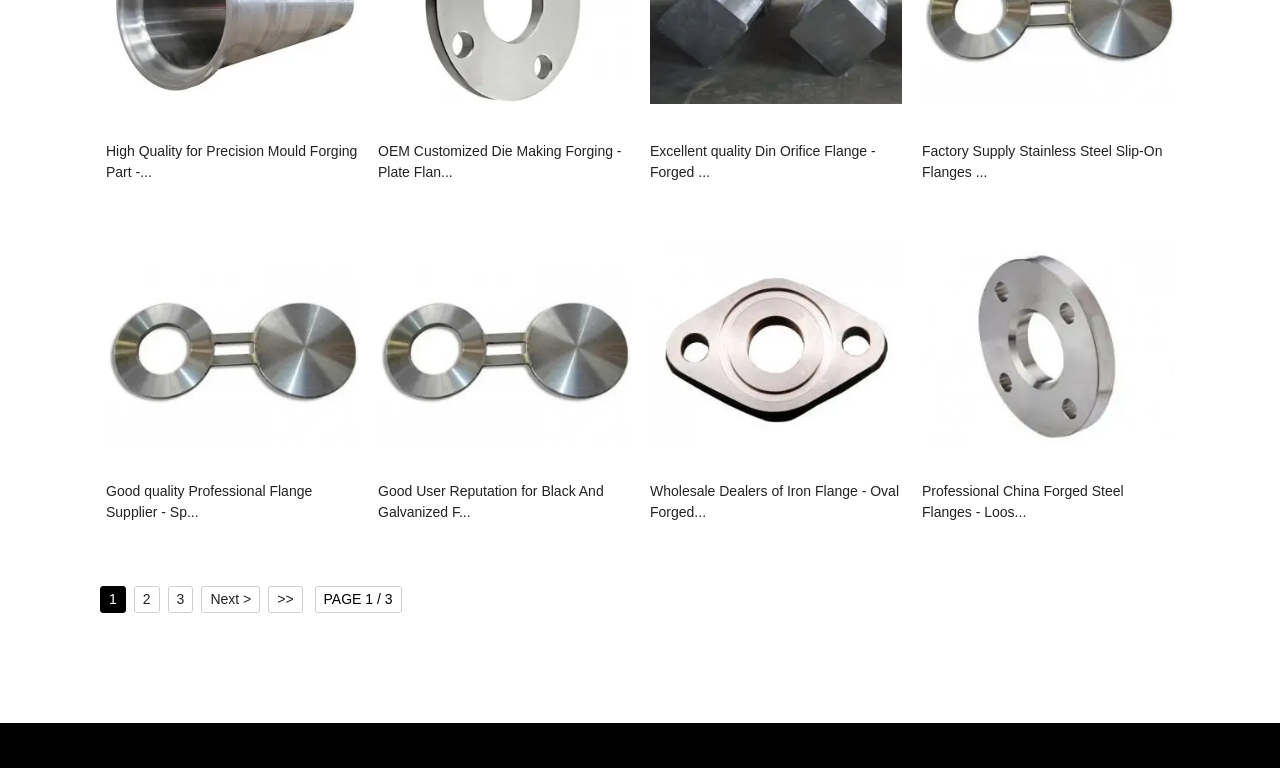Please identify the bounding box coordinates of the element I need to click to follow this instruction: "View High Quality for Precision Mould Forging Part".

[0.083, 0.183, 0.28, 0.242]